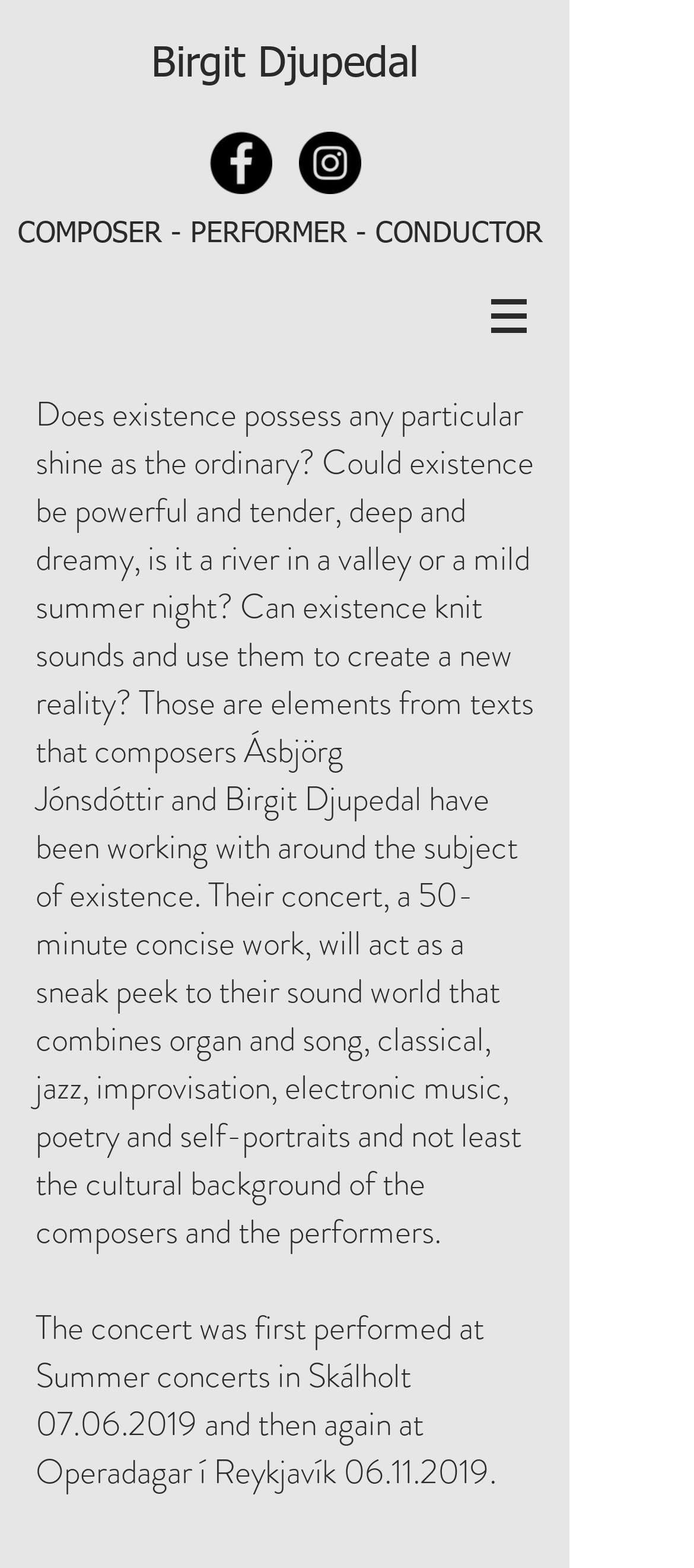What is the date of the second performance?
Answer the question based on the image using a single word or a brief phrase.

06.11.2019